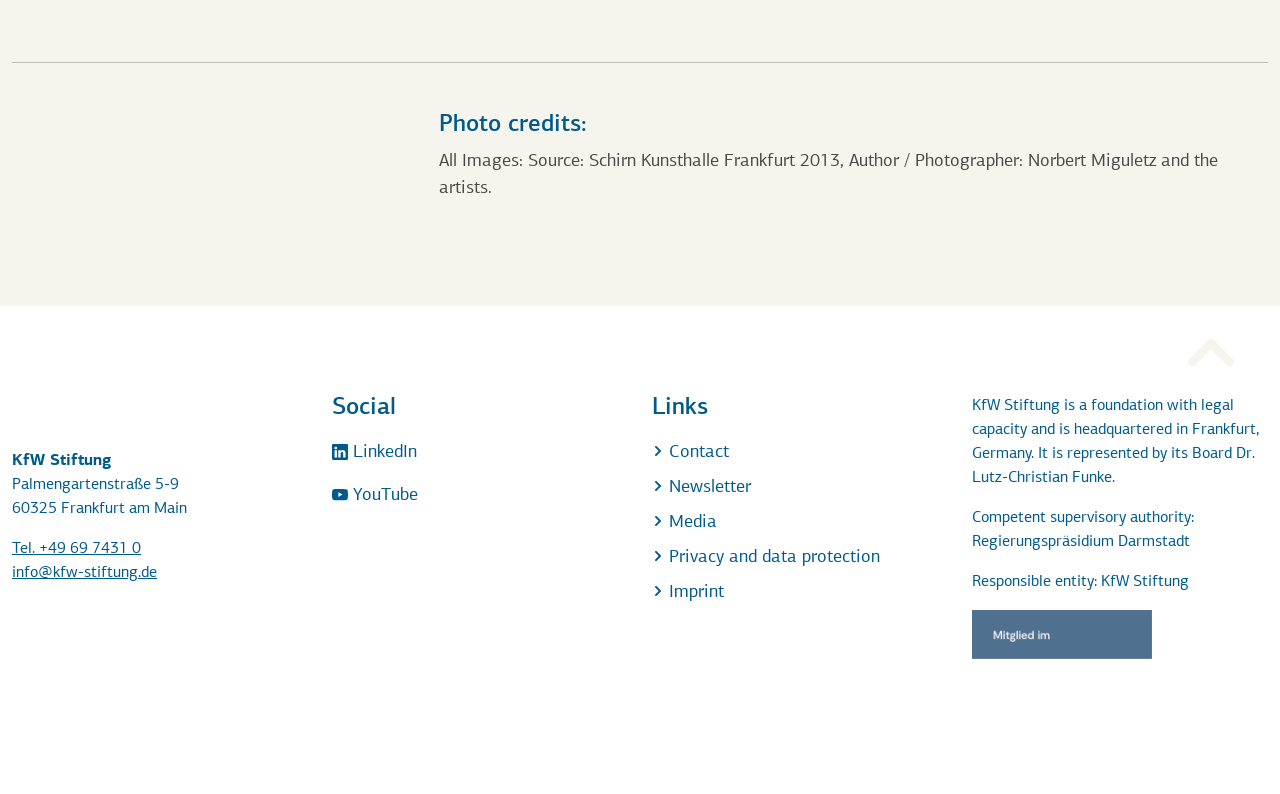Please specify the bounding box coordinates of the area that should be clicked to accomplish the following instruction: "Click on LinkedIn". The coordinates should consist of four float numbers between 0 and 1, i.e., [left, top, right, bottom].

[0.259, 0.553, 0.491, 0.587]